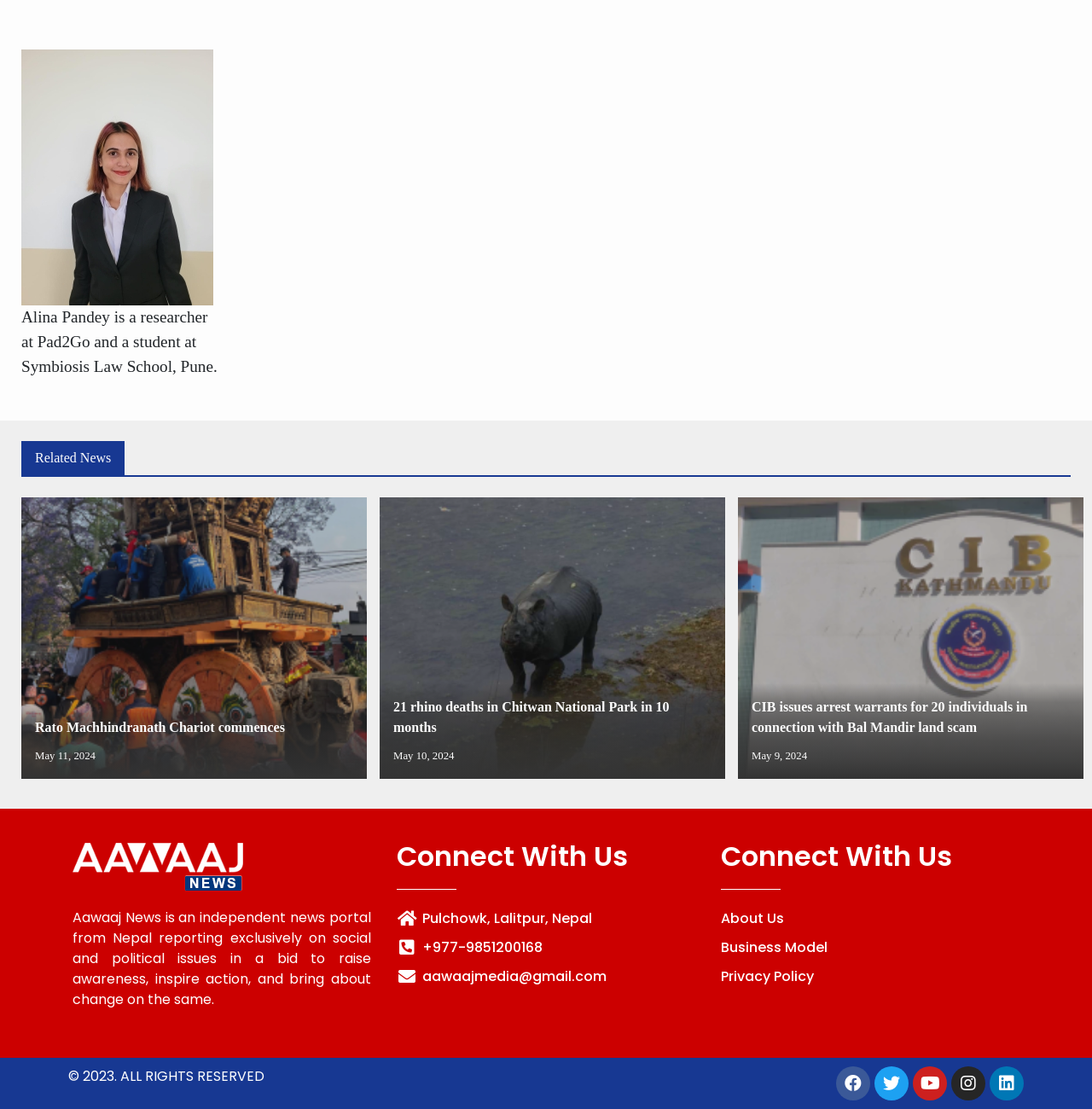Determine the bounding box coordinates of the section to be clicked to follow the instruction: "View related news". The coordinates should be given as four float numbers between 0 and 1, formatted as [left, top, right, bottom].

[0.032, 0.406, 0.102, 0.419]